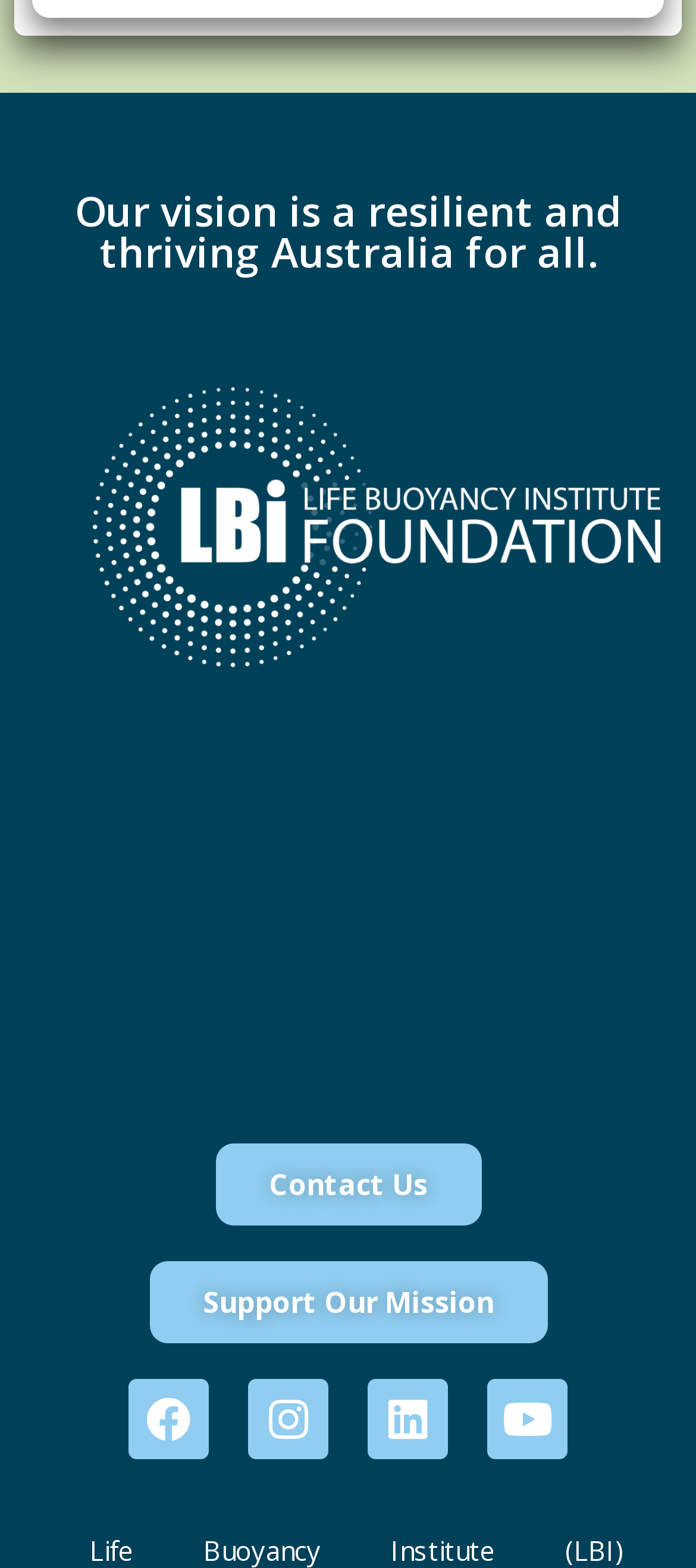What is the position of the 'Support Our Mission' link?
Use the image to give a comprehensive and detailed response to the question.

The answer can be found by comparing the y1 and y2 coordinates of the 'Contact Us' and 'Support Our Mission' links. The 'Support Our Mission' link has a higher y1 and y2 value, which means it is positioned below the 'Contact Us' link.